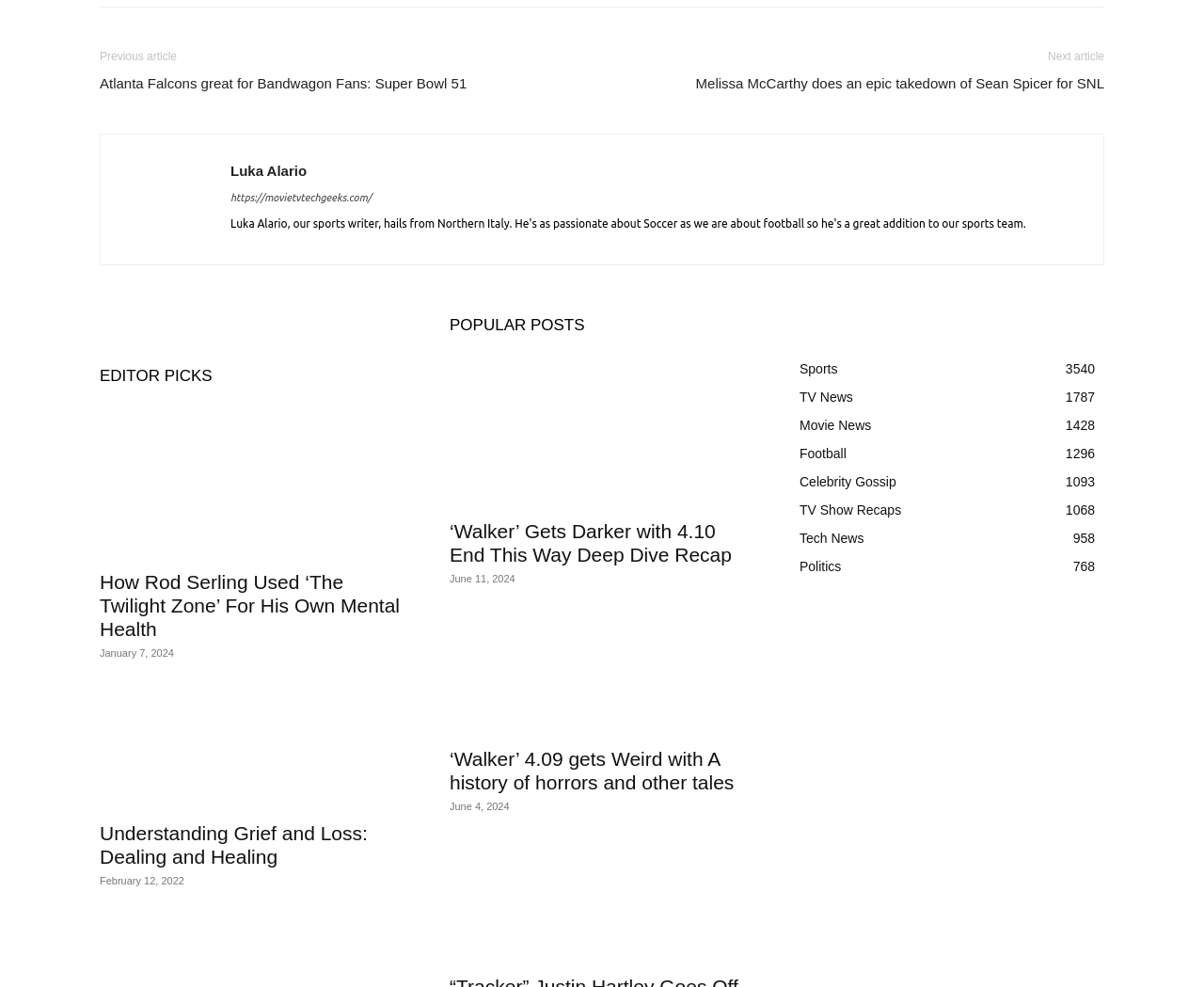Please respond to the question with a concise word or phrase:
What is the date of the article 'Understanding Grief and Loss: Dealing and Healing'?

February 12, 2022